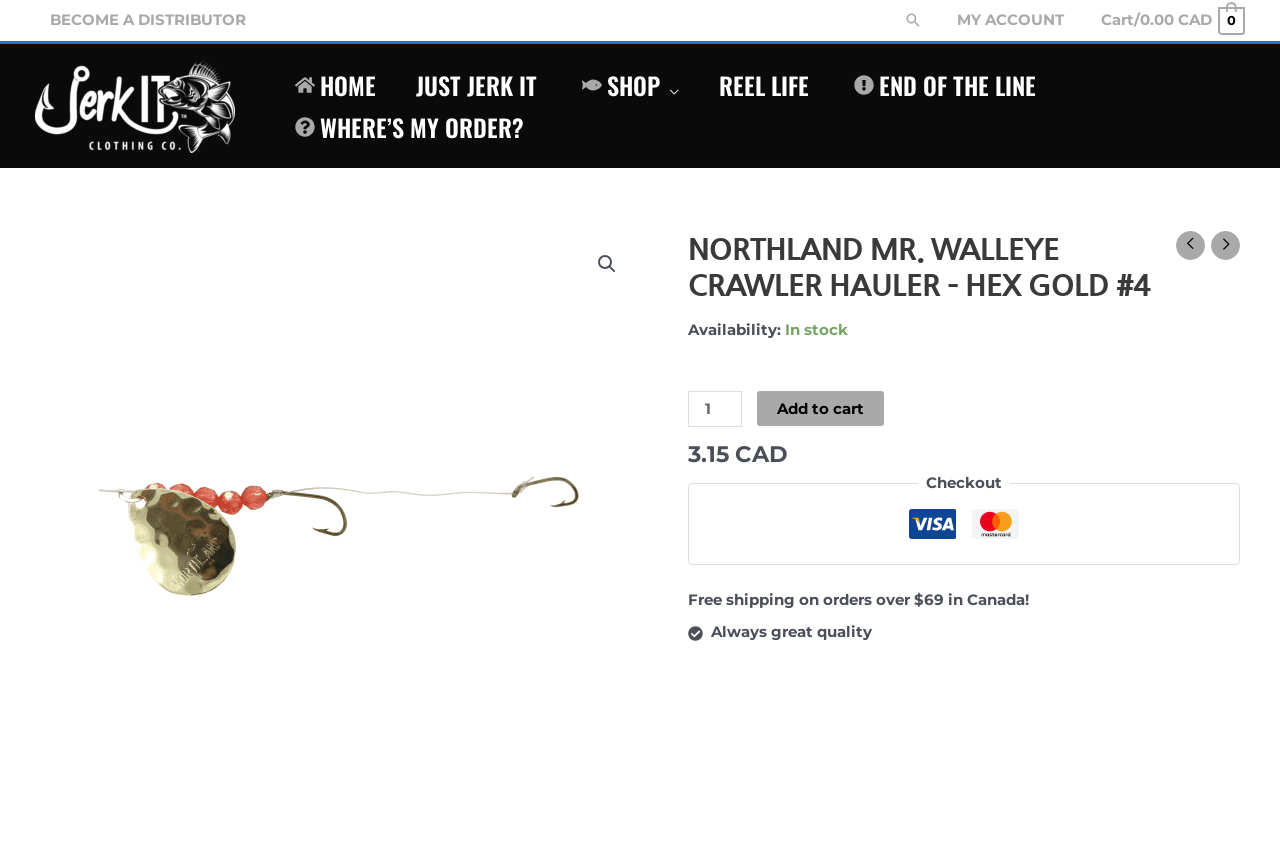Answer the question in a single word or phrase:
What is the current quantity of the product?

1